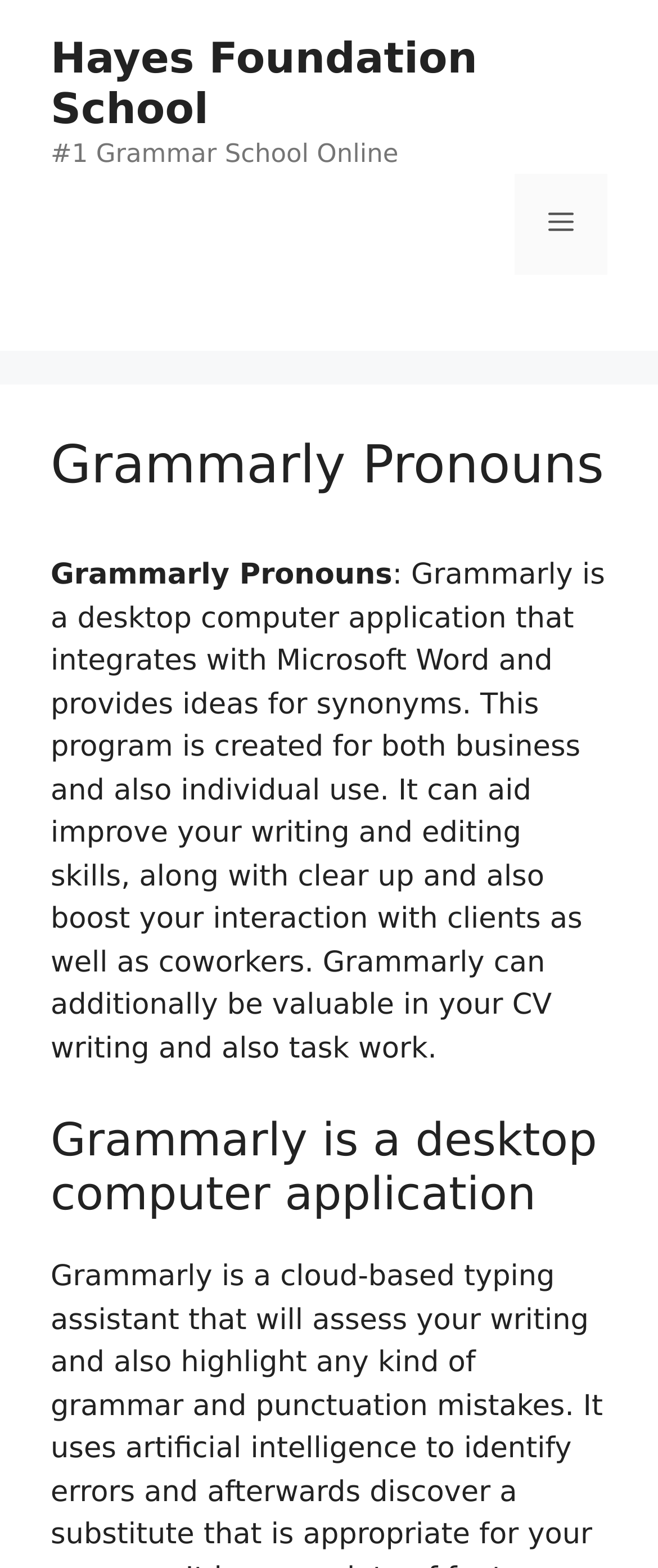Extract the bounding box coordinates for the described element: "Hayes Foundation School". The coordinates should be represented as four float numbers between 0 and 1: [left, top, right, bottom].

[0.077, 0.022, 0.726, 0.085]